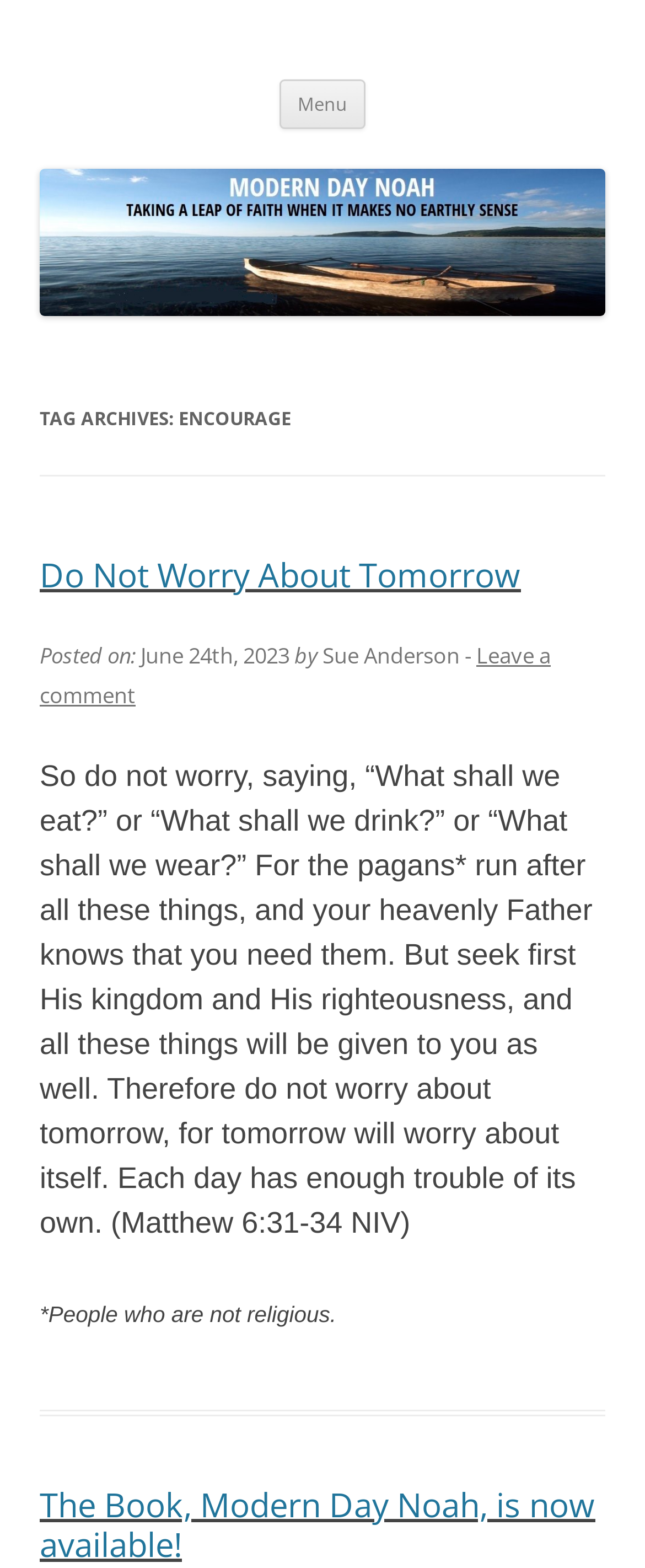Utilize the information from the image to answer the question in detail:
How many links are in the first article?

I counted the number of link elements inside the first article element and found two links: one with the text 'Do Not Worry About Tomorrow' and another with the text 'Leave a comment'.